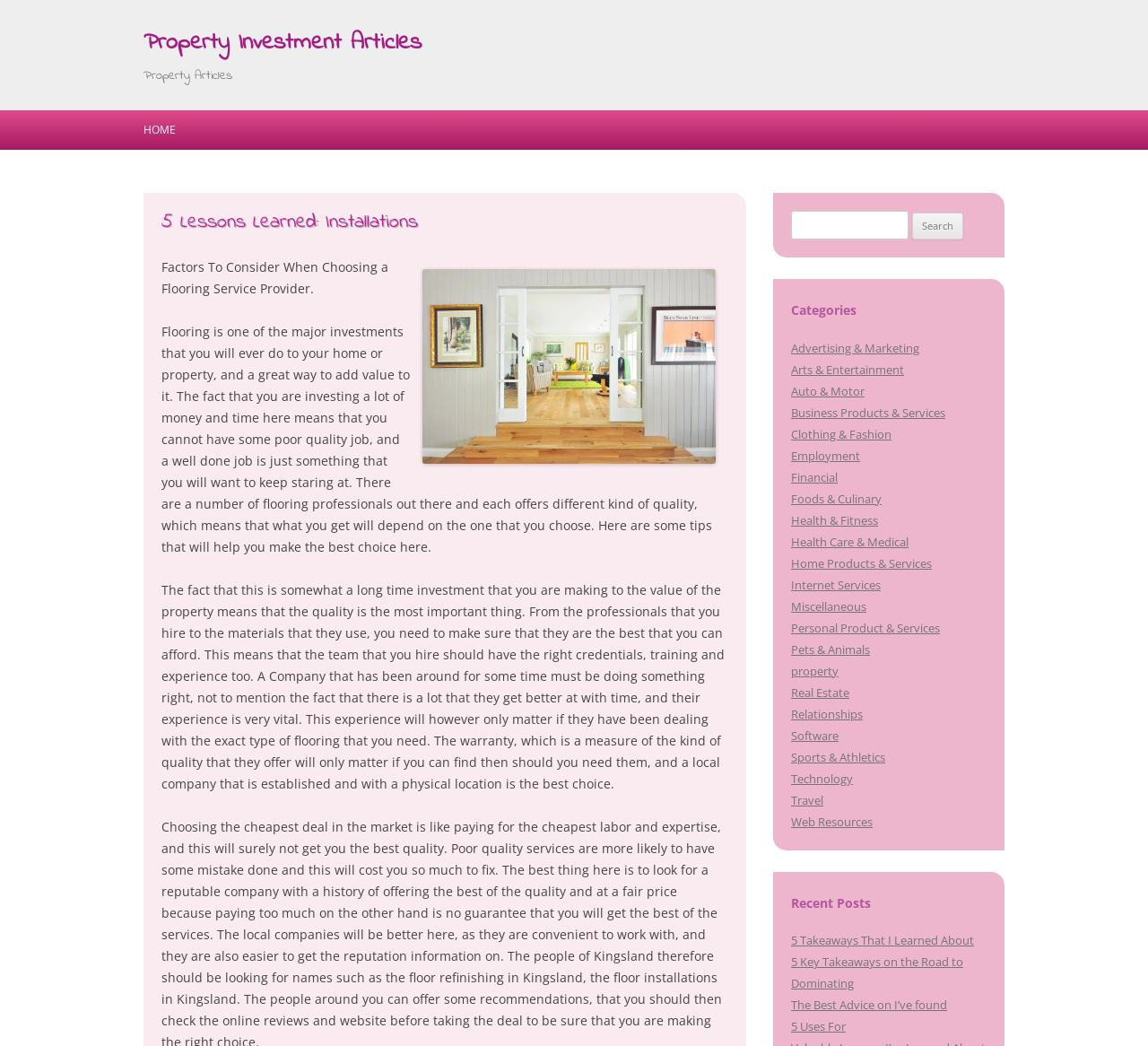Please determine the bounding box coordinates of the element's region to click in order to carry out the following instruction: "Search for articles". The coordinates should be four float numbers between 0 and 1, i.e., [left, top, right, bottom].

[0.689, 0.202, 0.859, 0.229]